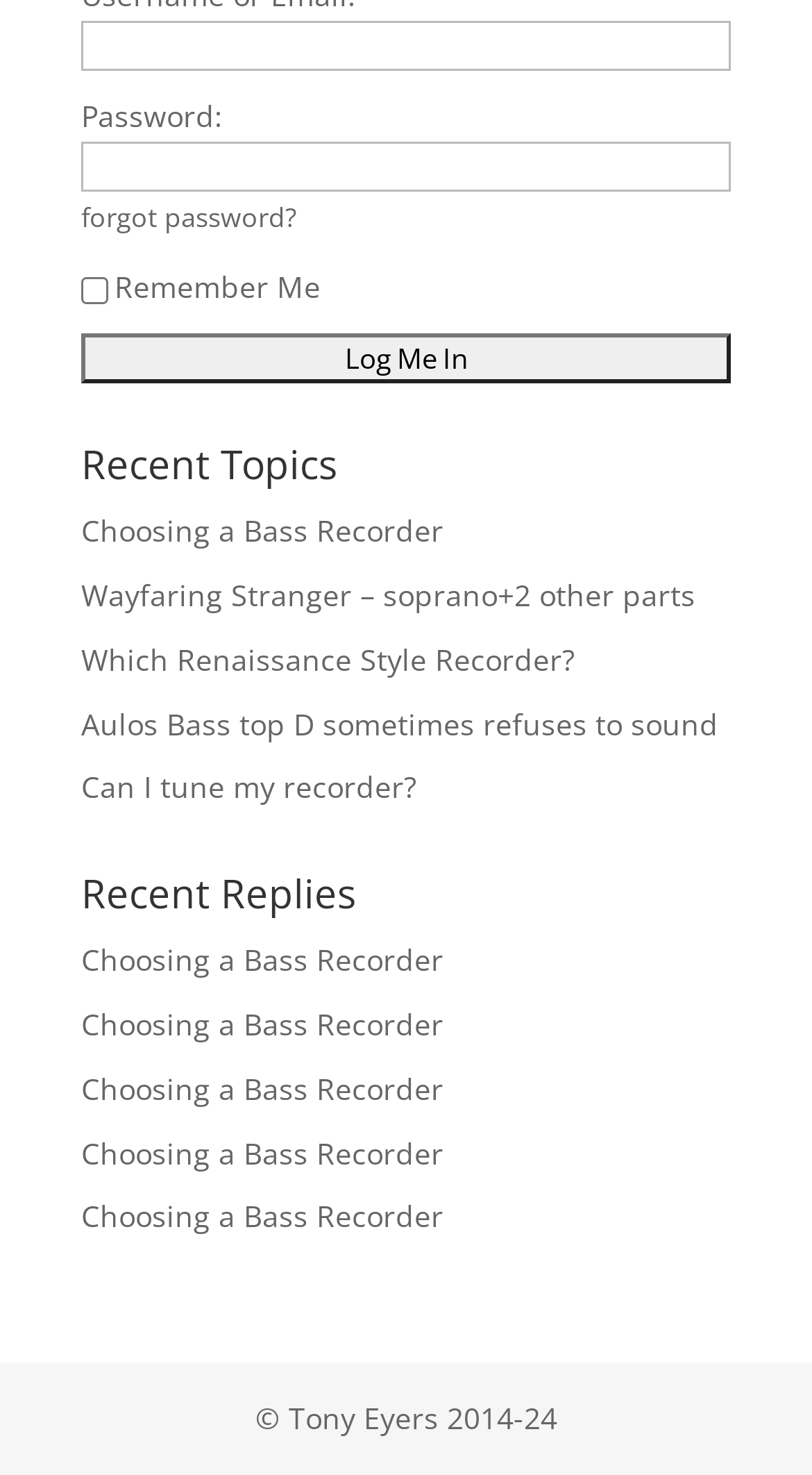Specify the bounding box coordinates of the region I need to click to perform the following instruction: "Explore 'Surprising Facts About the Role of Technology in WWI'". The coordinates must be four float numbers in the range of 0 to 1, i.e., [left, top, right, bottom].

None